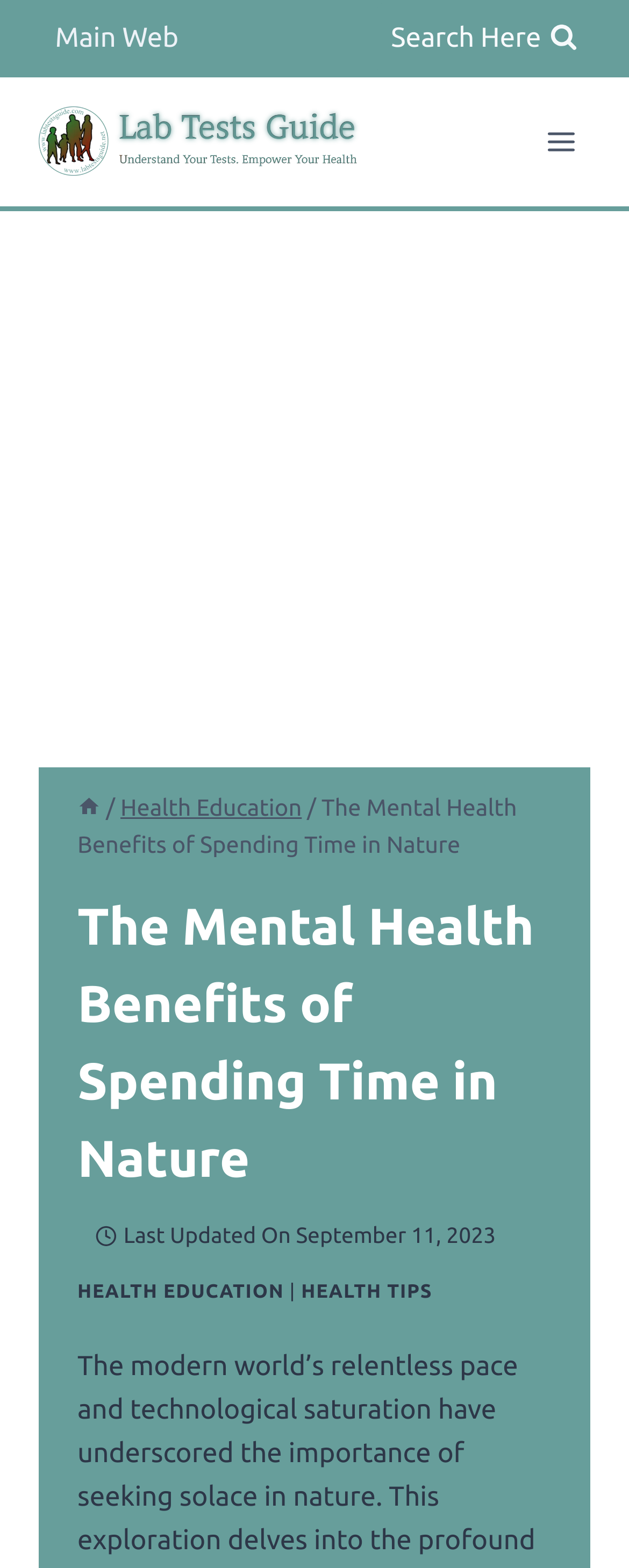Please identify the bounding box coordinates of the element's region that I should click in order to complete the following instruction: "Open the search form". The bounding box coordinates consist of four float numbers between 0 and 1, i.e., [left, top, right, bottom].

[0.6, 0.002, 0.938, 0.047]